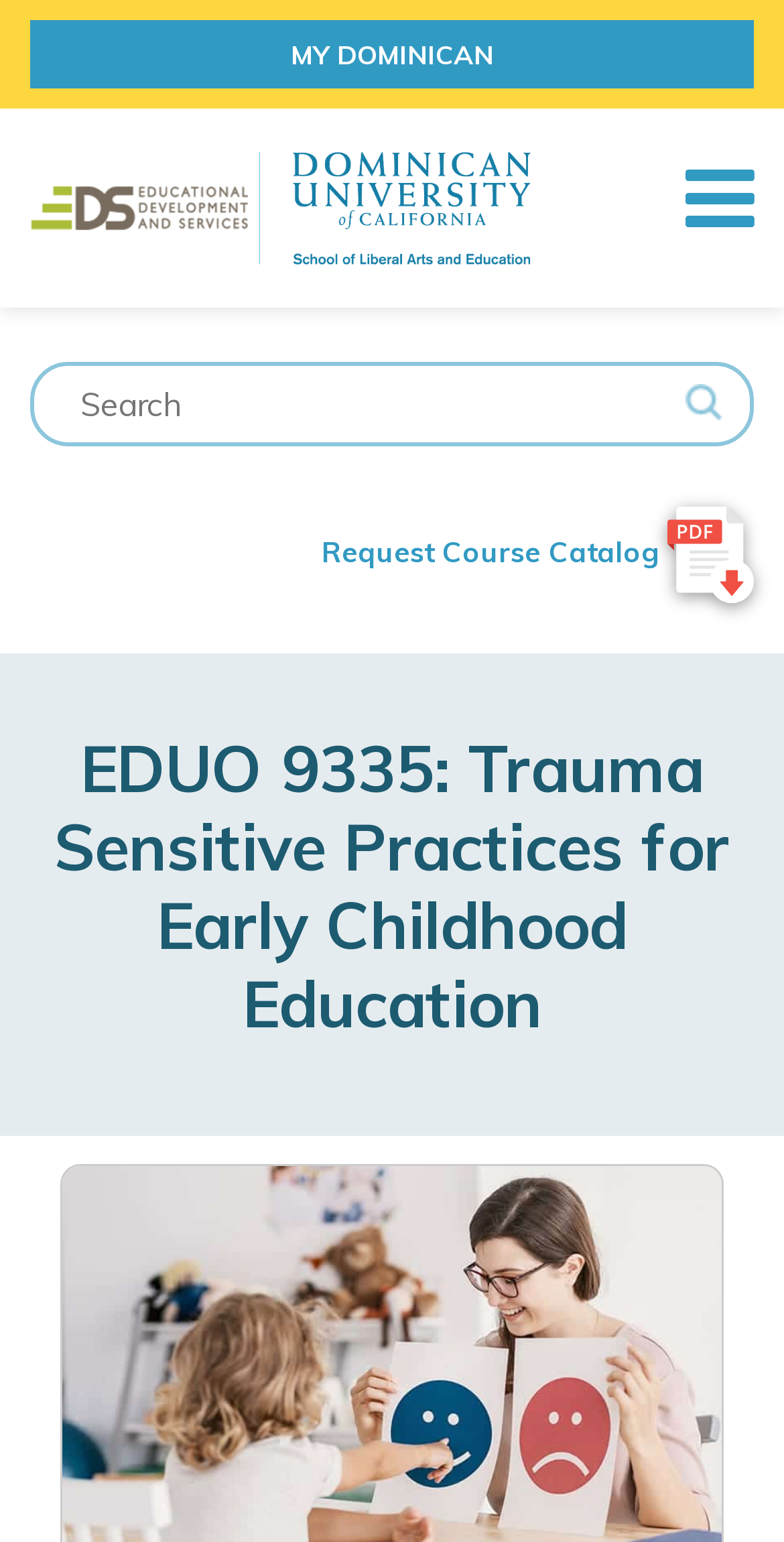Identify the headline of the webpage and generate its text content.

EDUO 9335: Trauma Sensitive Practices for Early Childhood Education